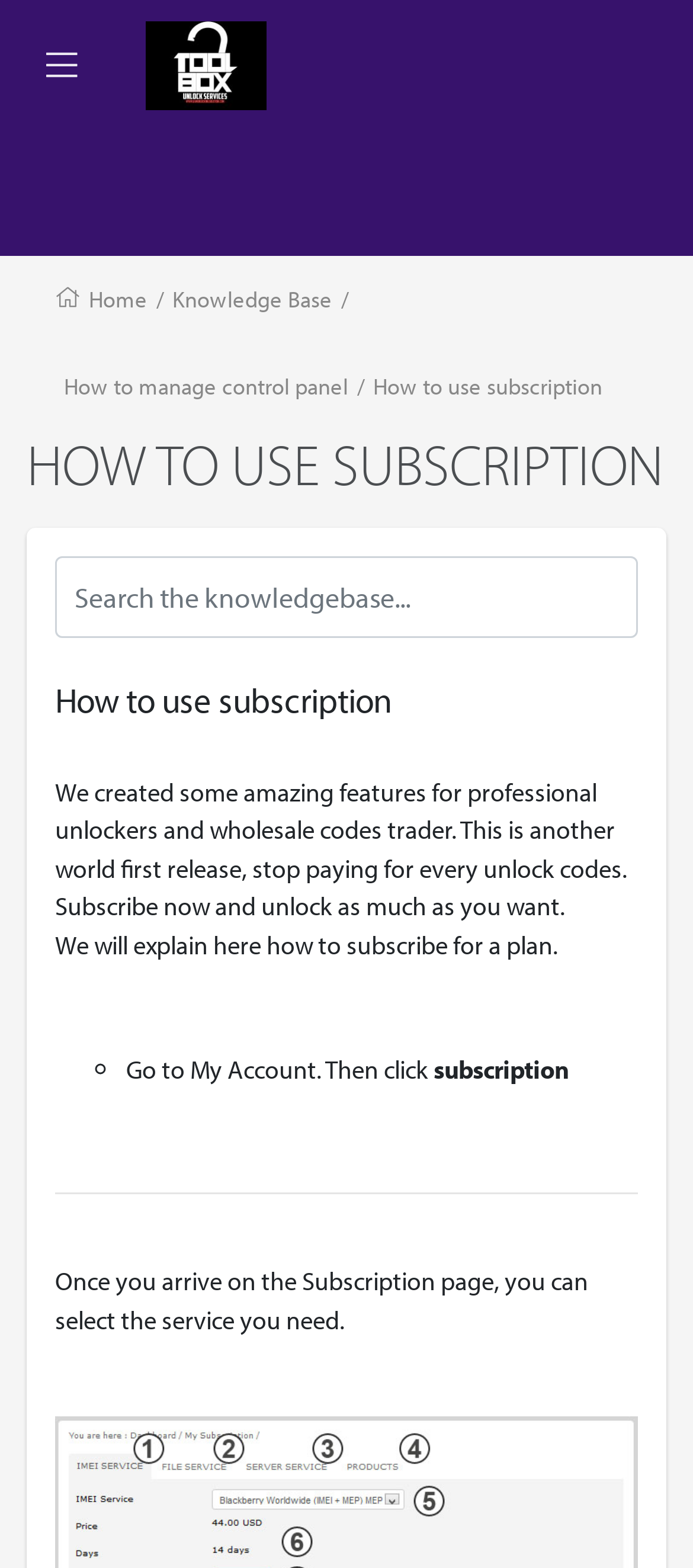Bounding box coordinates are specified in the format (top-left x, top-left y, bottom-right x, bottom-right y). All values are floating point numbers bounded between 0 and 1. Please provide the bounding box coordinate of the region this sentence describes: Overview

None